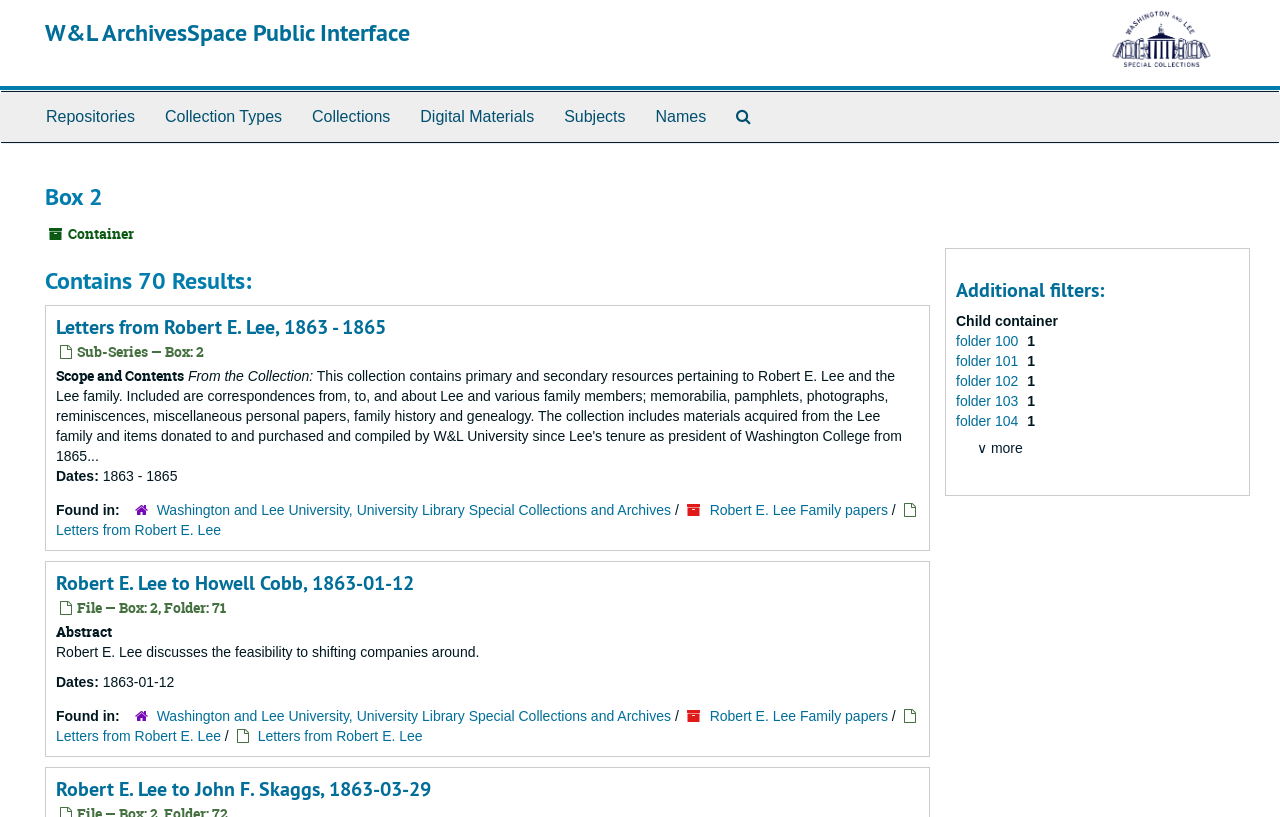What is the name of the collection?
Please look at the screenshot and answer in one word or a short phrase.

Robert E. Lee Family papers